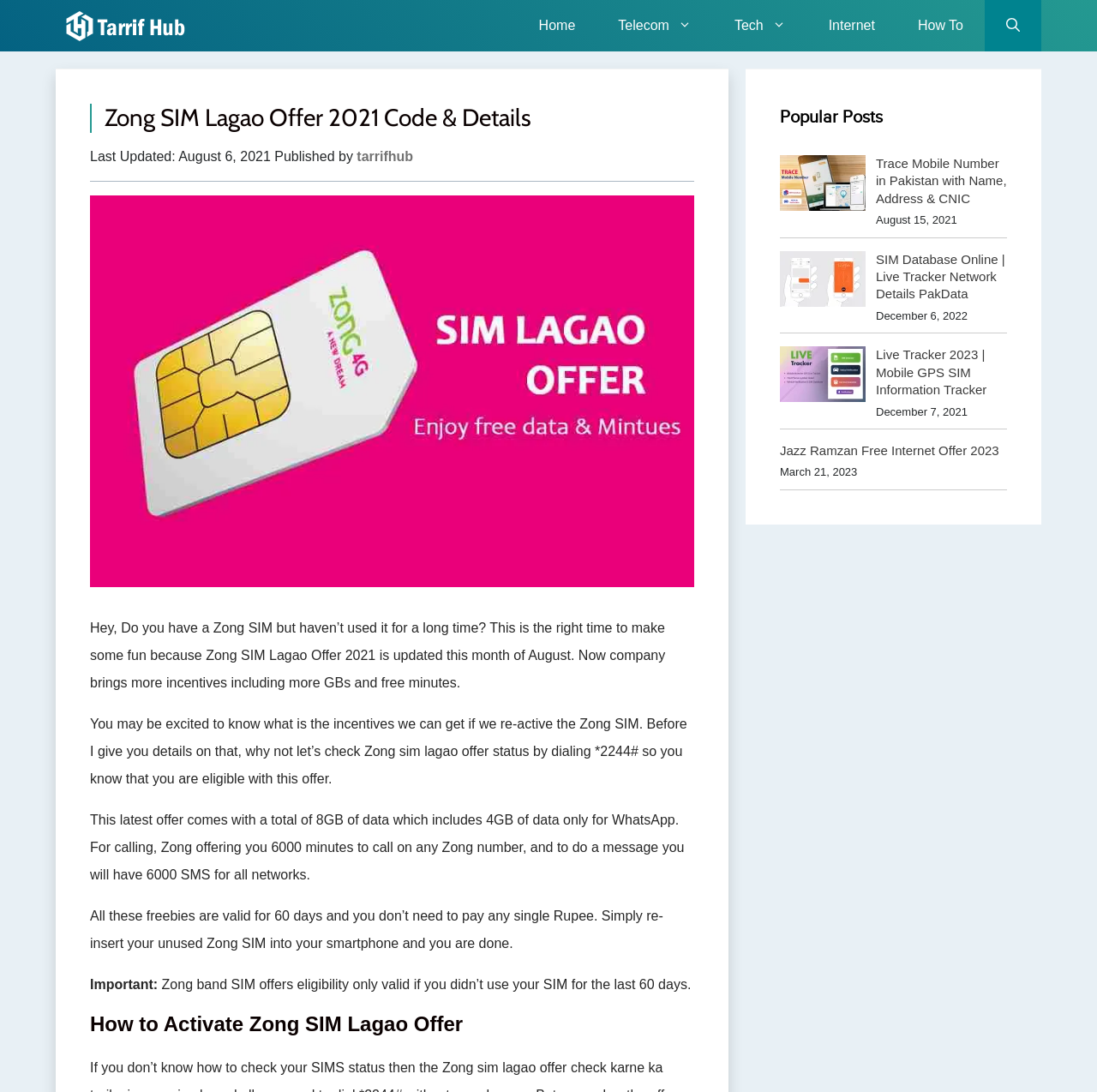Identify the bounding box coordinates of the region I need to click to complete this instruction: "Click on the 'How To' link".

[0.817, 0.0, 0.898, 0.047]